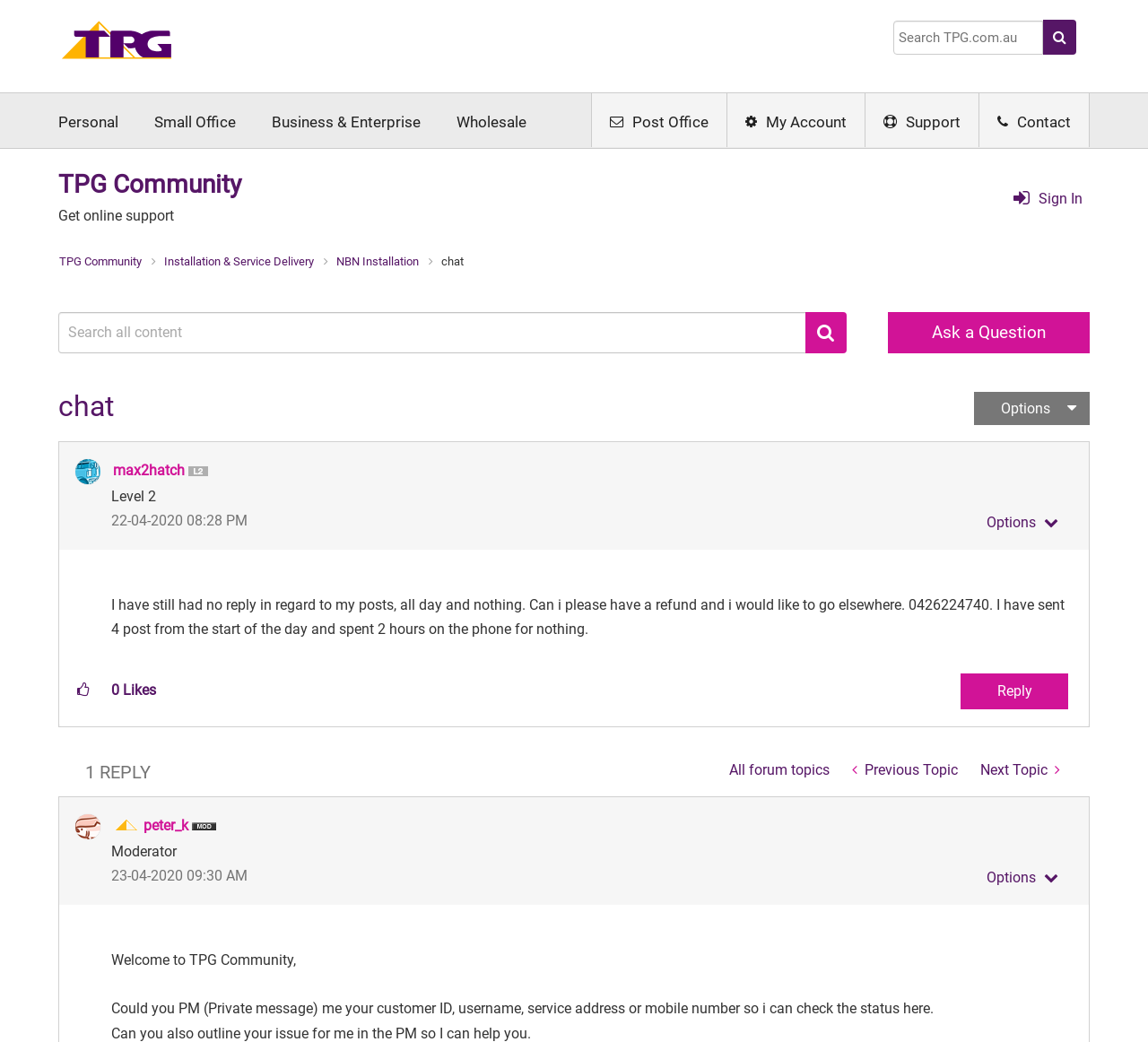Locate the bounding box coordinates of the element you need to click to accomplish the task described by this instruction: "Ask a question".

[0.774, 0.299, 0.949, 0.339]